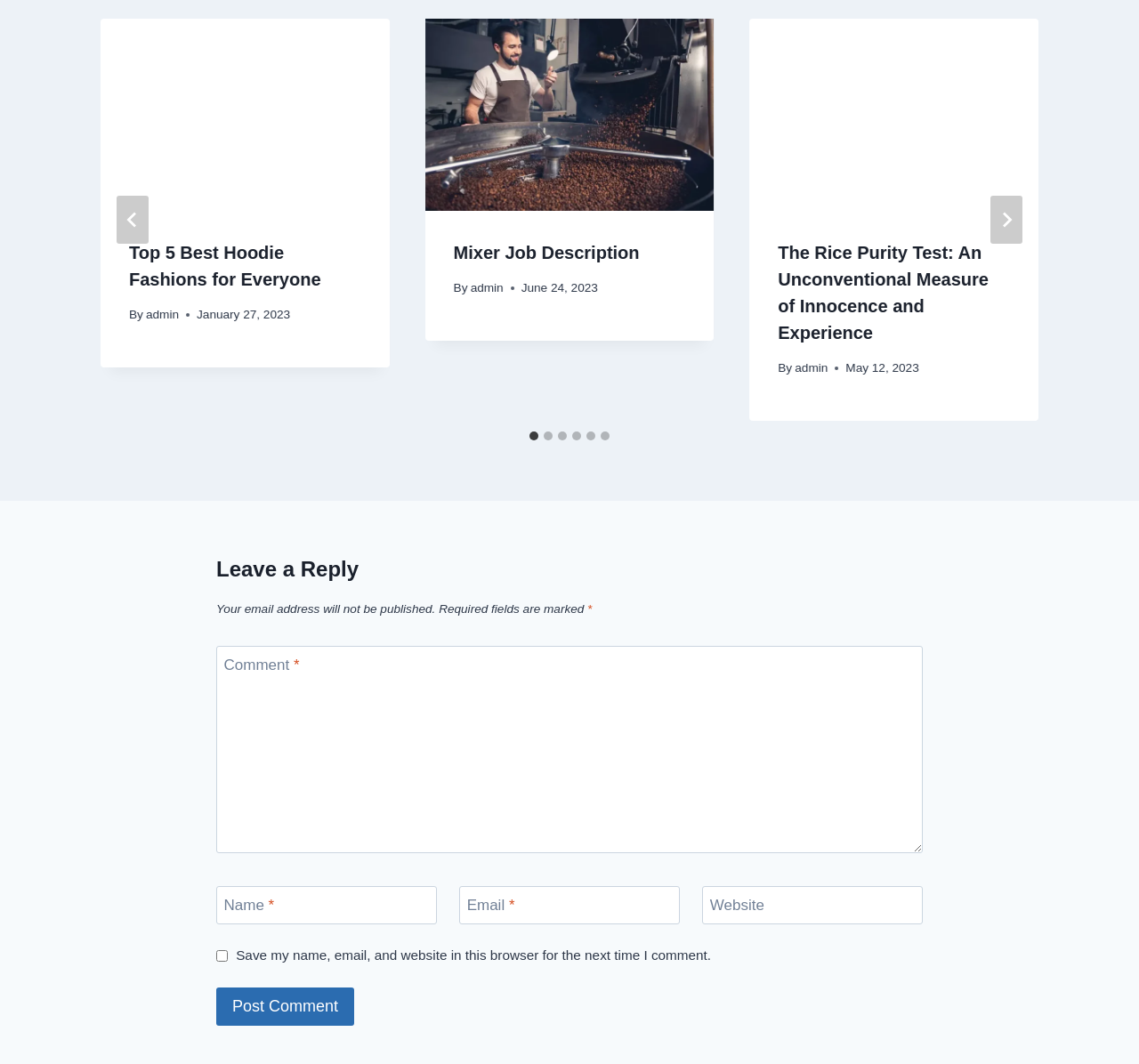Please identify the bounding box coordinates of the element I need to click to follow this instruction: "Click the 'Next' button".

[0.87, 0.184, 0.898, 0.229]